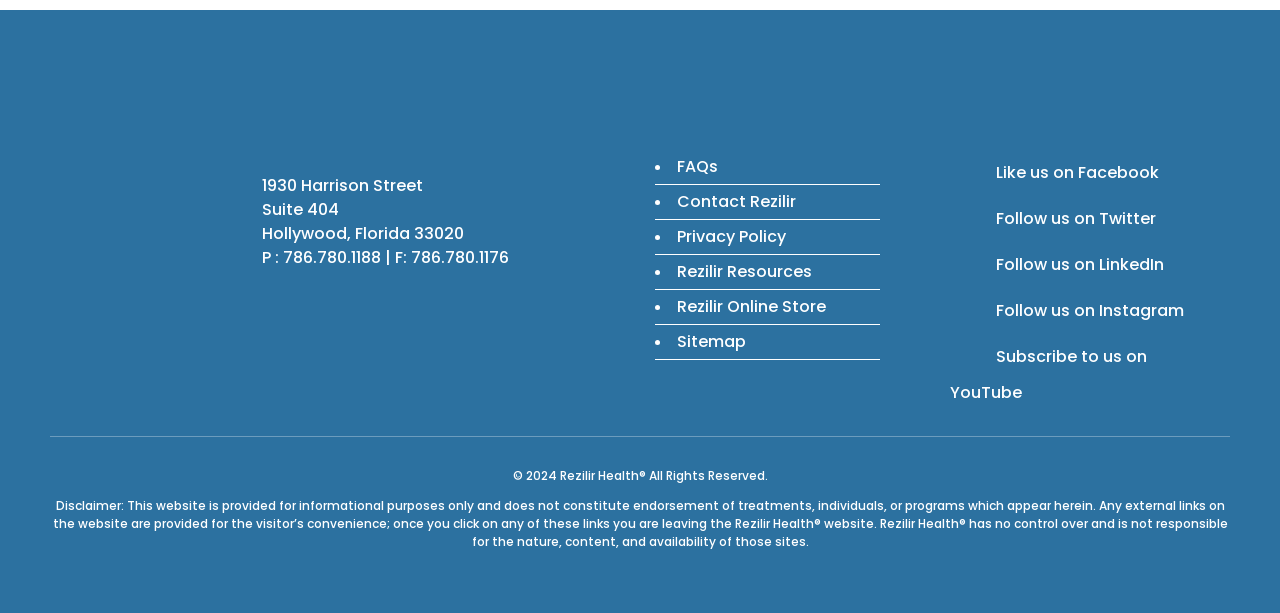Answer the following inquiry with a single word or phrase:
What is the address of Rezilir Health?

1930 Harrison Street, Suite 404, Hollywood, Florida 33020